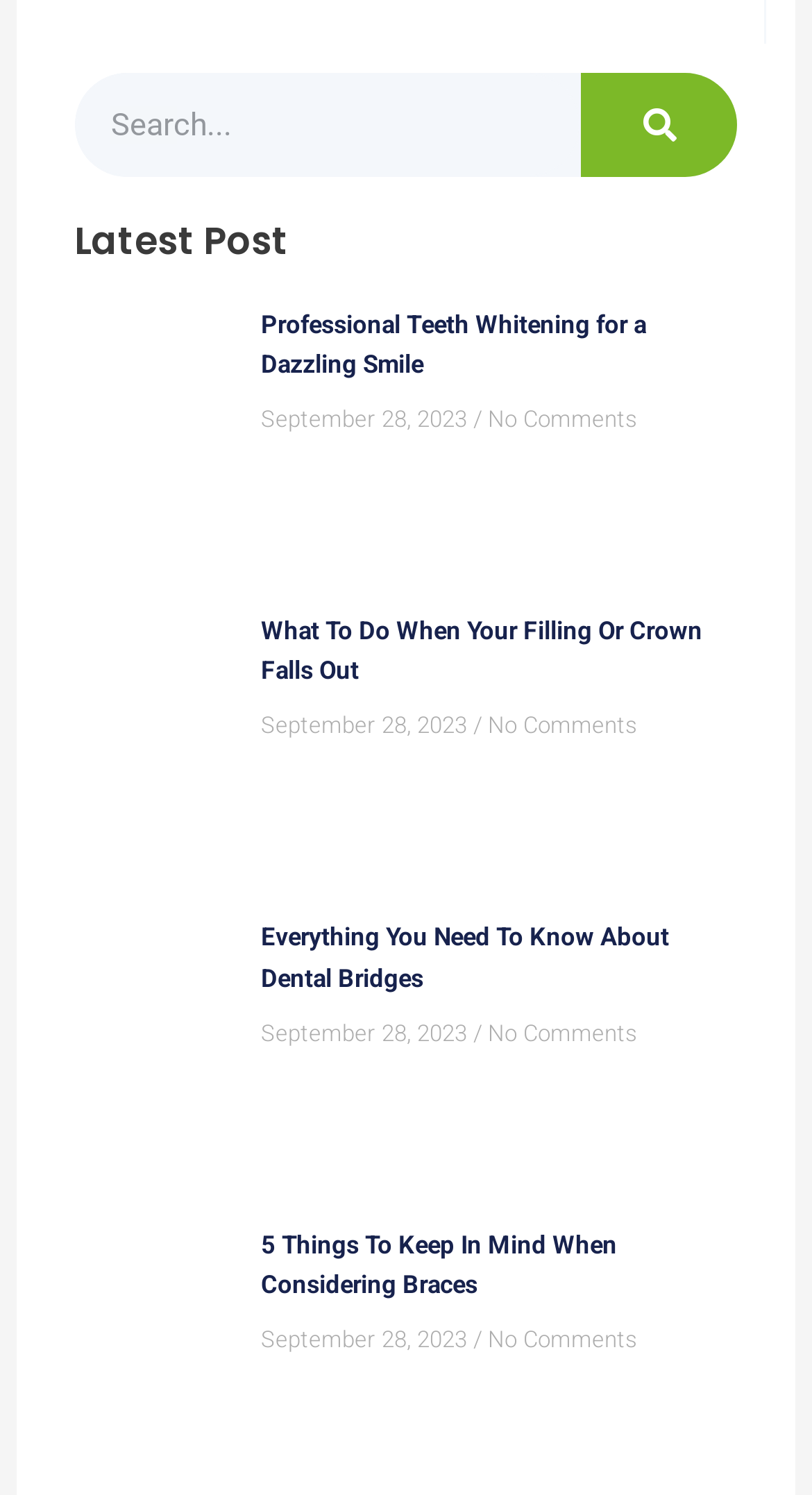Identify the bounding box coordinates for the UI element described by the following text: "TOP - Driveway Installers Ormskirk". Provide the coordinates as four float numbers between 0 and 1, in the format [left, top, right, bottom].

None